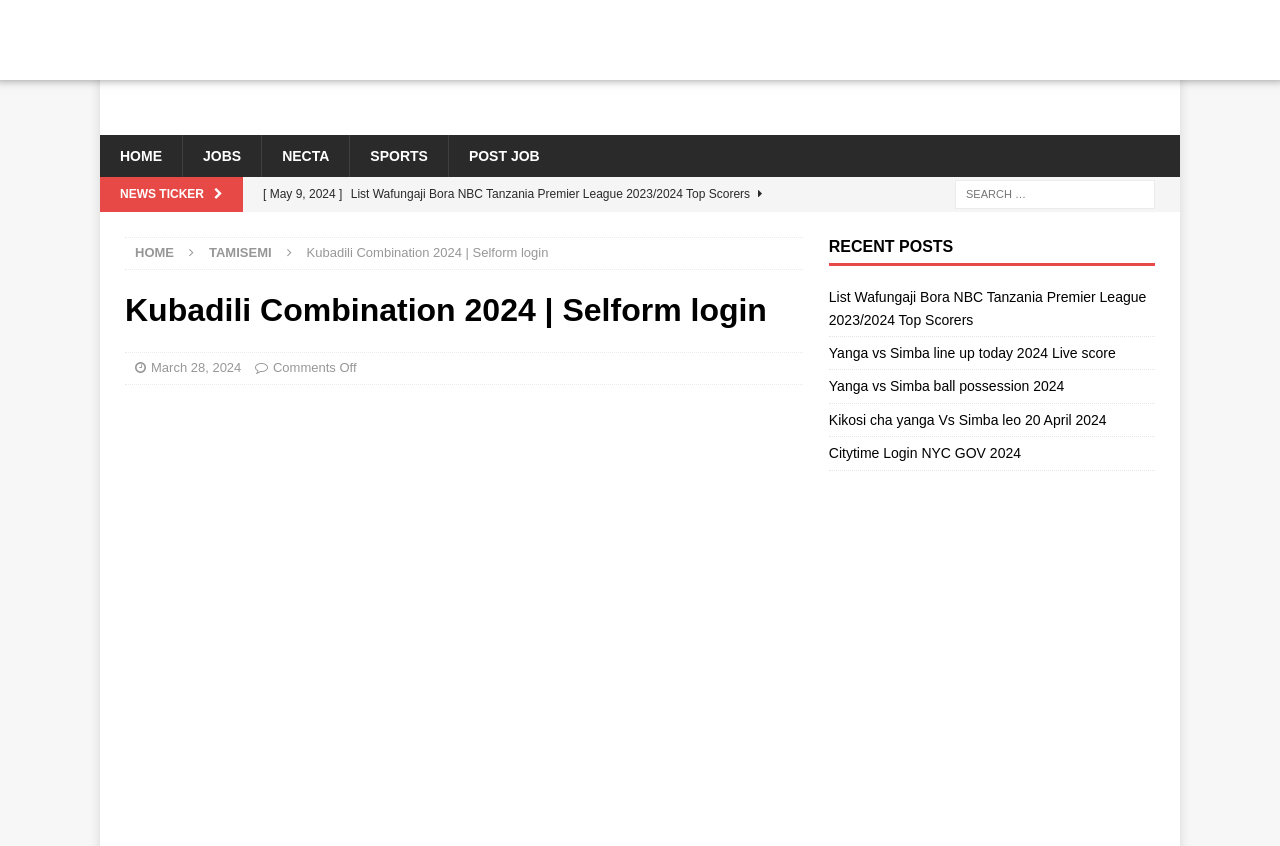Determine the bounding box coordinates for the UI element matching this description: "March 28, 2024".

[0.118, 0.425, 0.189, 0.443]